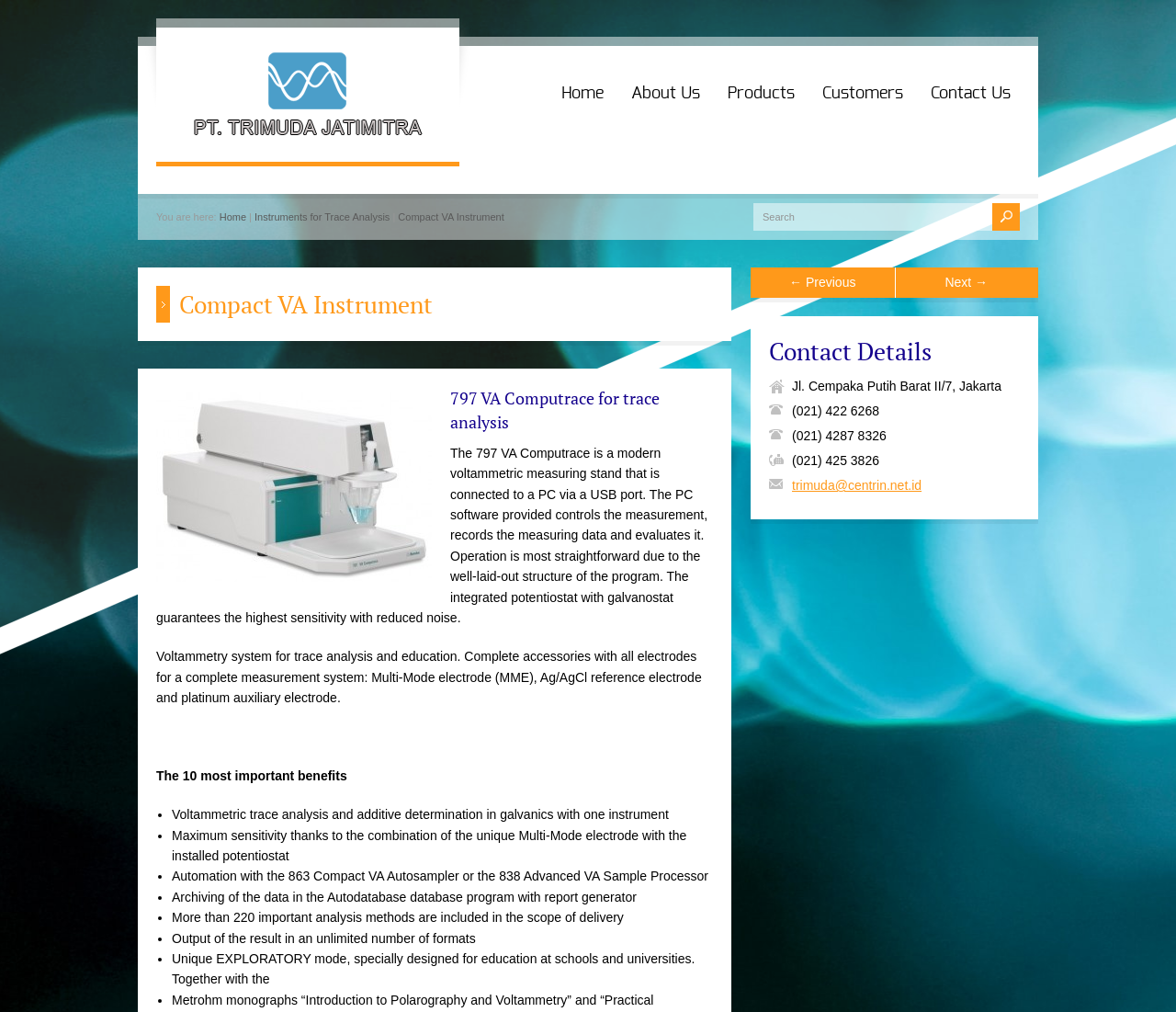What is the company's email address?
Make sure to answer the question with a detailed and comprehensive explanation.

The company's email address is mentioned in the contact details section at the bottom of the webpage as 'trimuda@centrin.net.id', indicating that it is the email address to contact the company.